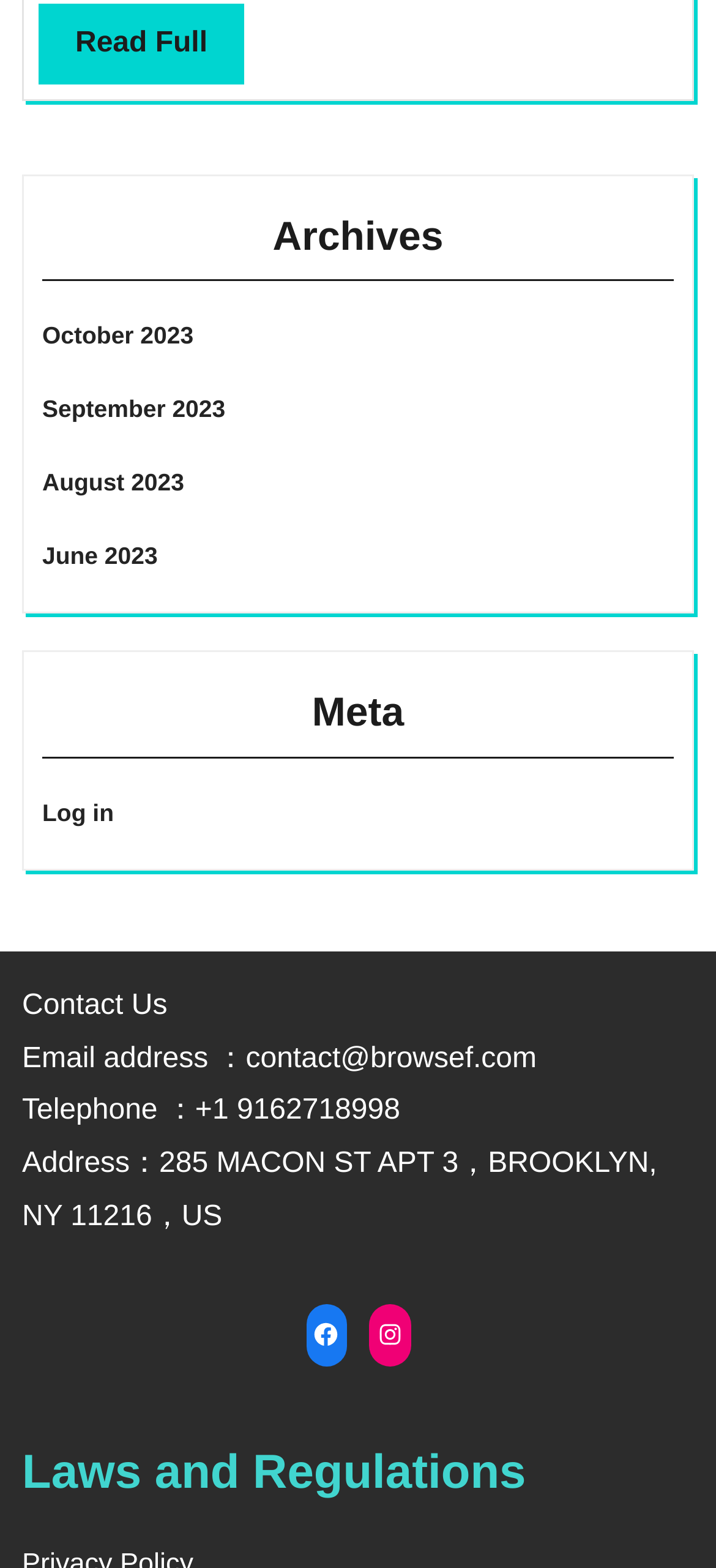Determine the bounding box coordinates of the UI element that matches the following description: "Facebook". The coordinates should be four float numbers between 0 and 1 in the format [left, top, right, bottom].

[0.427, 0.838, 0.485, 0.865]